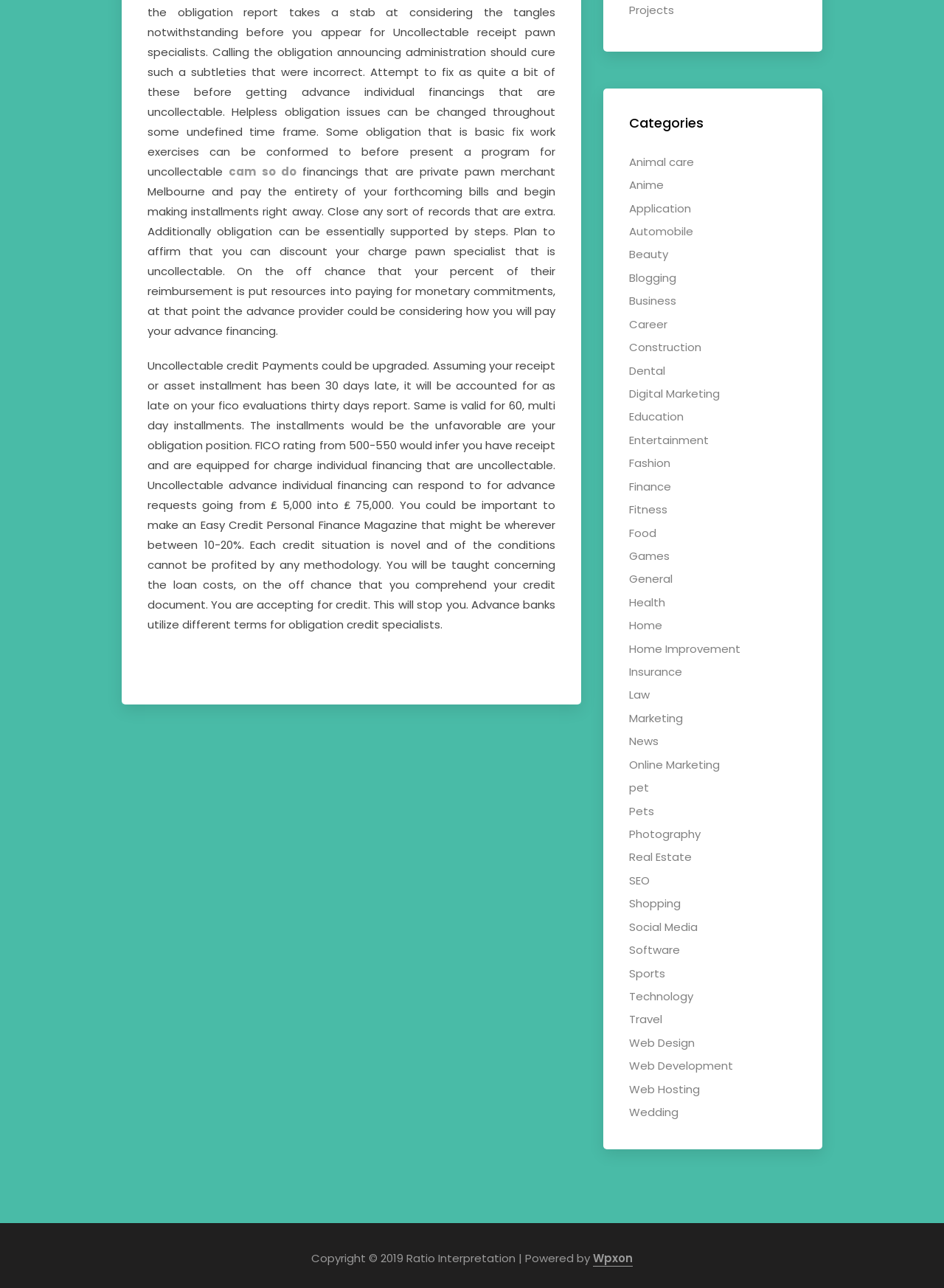Determine the bounding box for the UI element described here: "Law".

[0.667, 0.533, 0.689, 0.546]